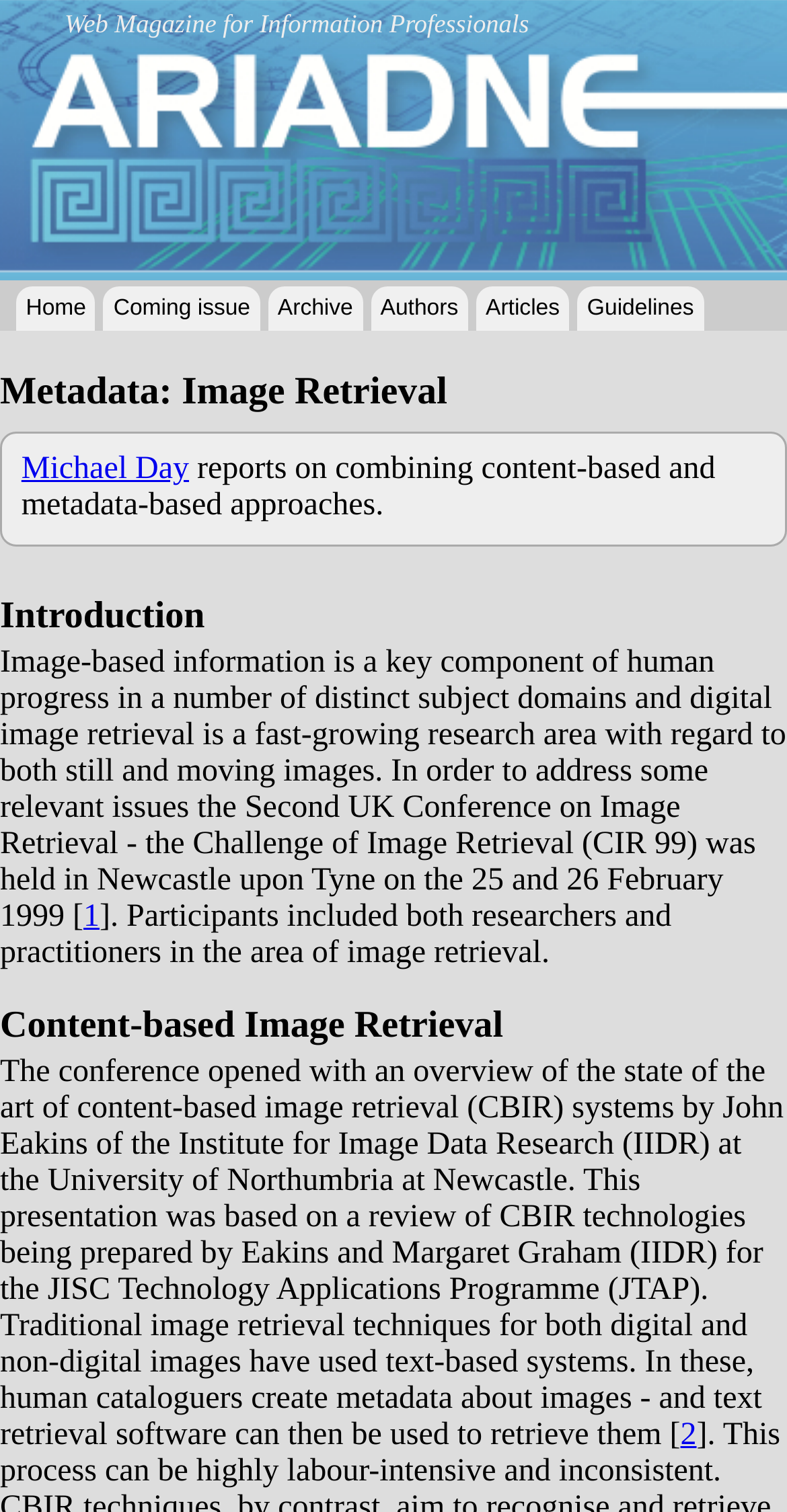Please respond to the question with a concise word or phrase:
What is the research area mentioned?

Image retrieval